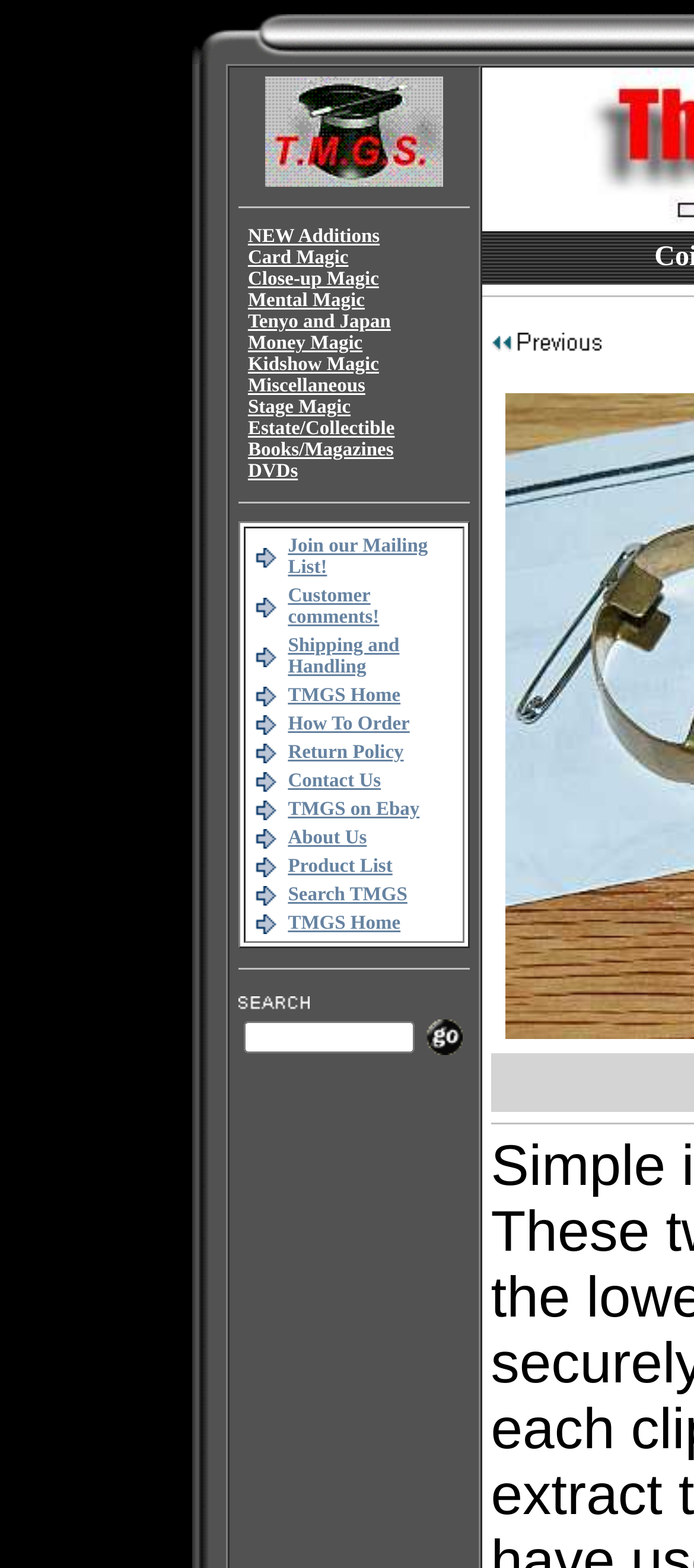Please provide the bounding box coordinates for the UI element as described: "Join our Mailing List!". The coordinates must be four floats between 0 and 1, represented as [left, top, right, bottom].

[0.433, 0.342, 0.635, 0.369]